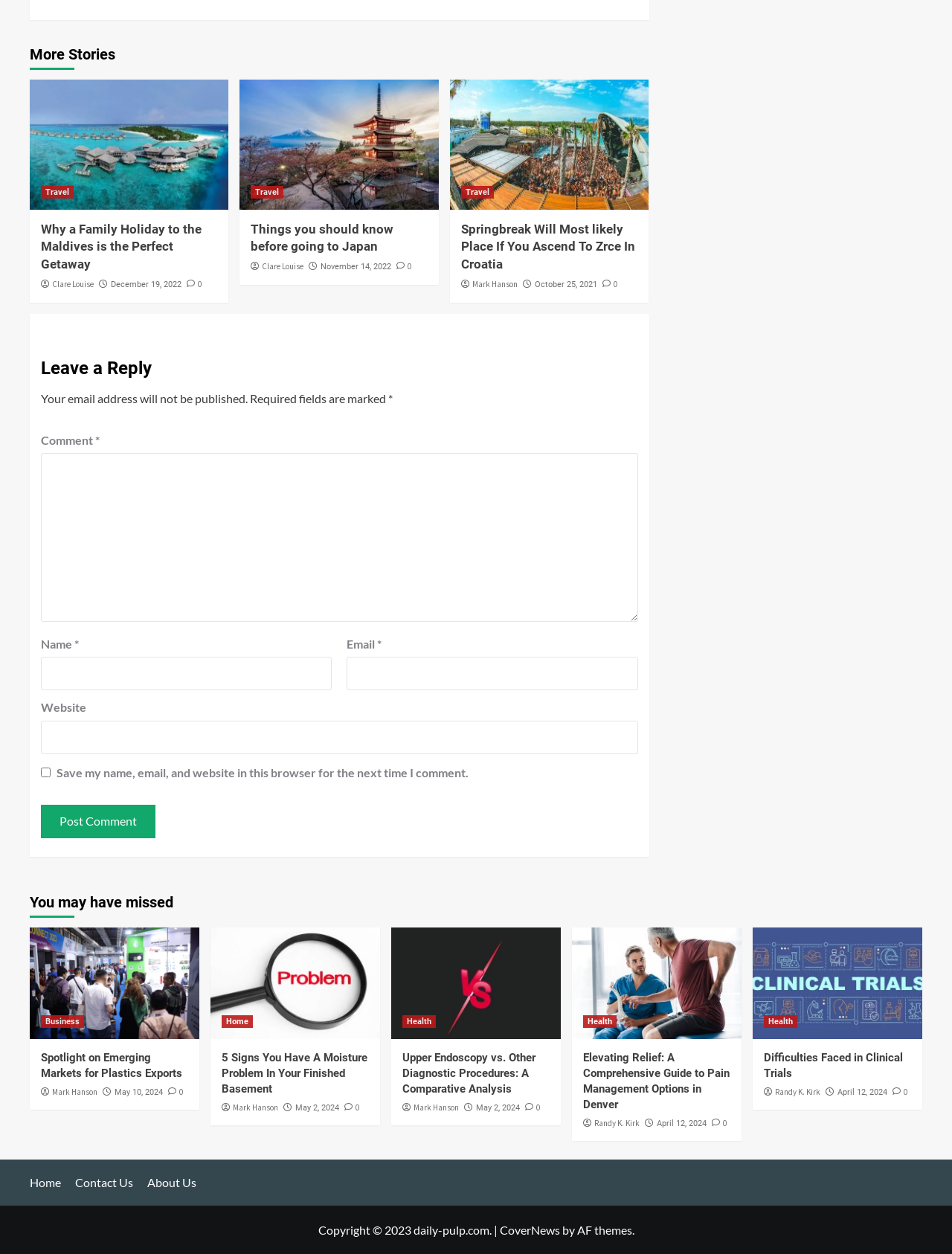How many articles are under 'More Stories'?
With the help of the image, please provide a detailed response to the question.

I counted the number of figure elements under the 'More Stories' heading, which are 3.